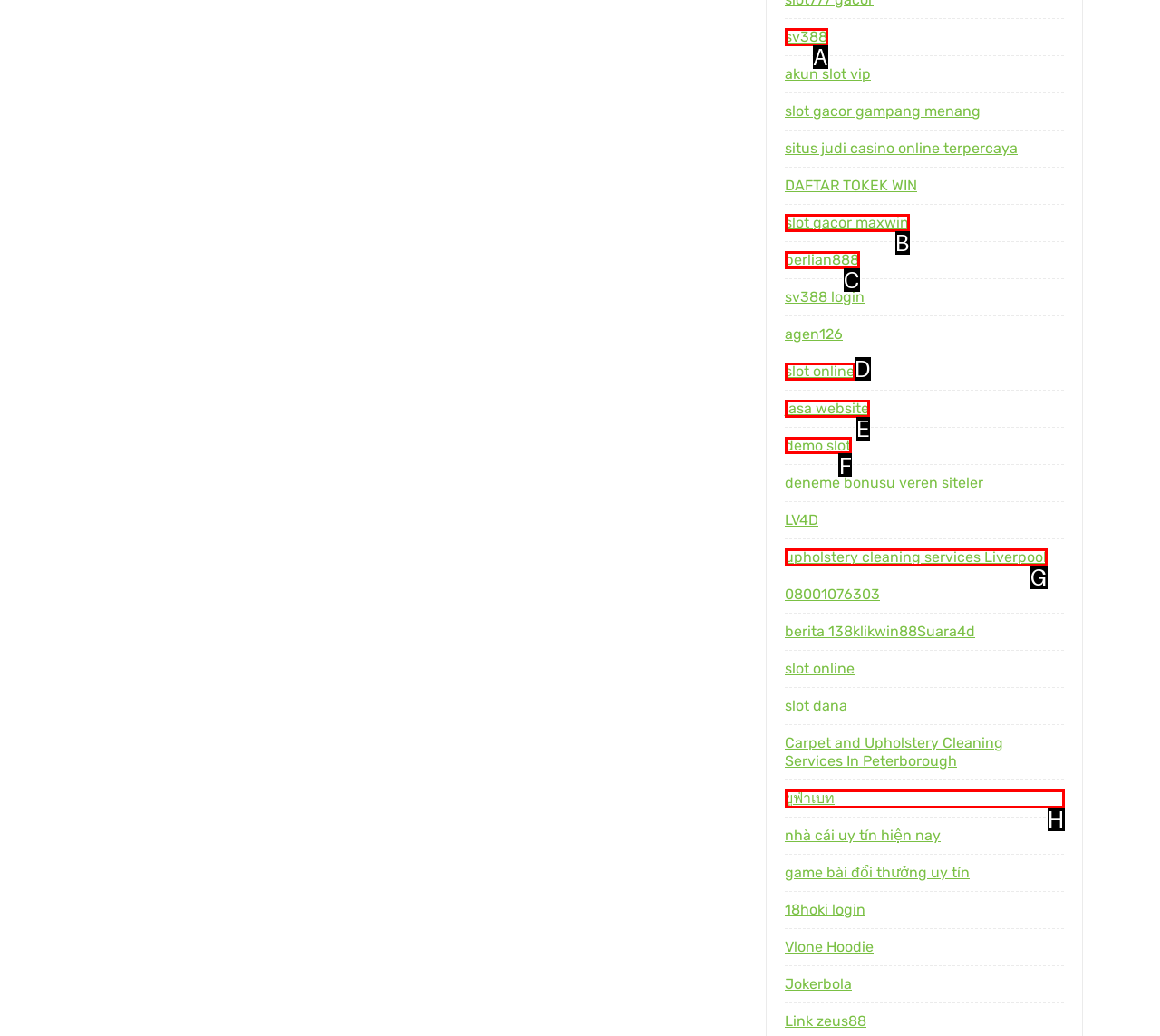Choose the HTML element you need to click to achieve the following task: Sign in or register as a user
Respond with the letter of the selected option from the given choices directly.

None